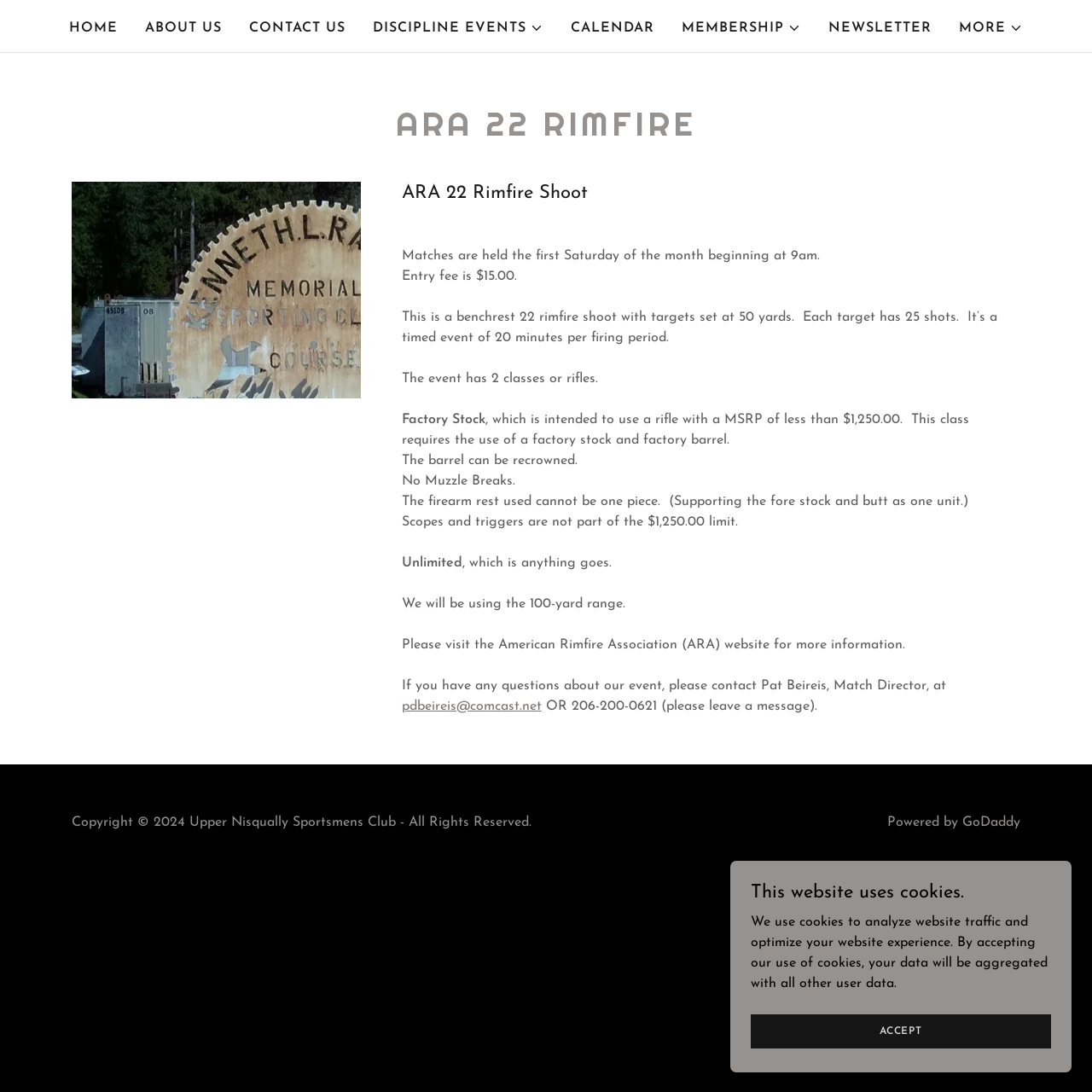Extract the main title from the webpage and generate its text.

ARA 22 RIMFIRE